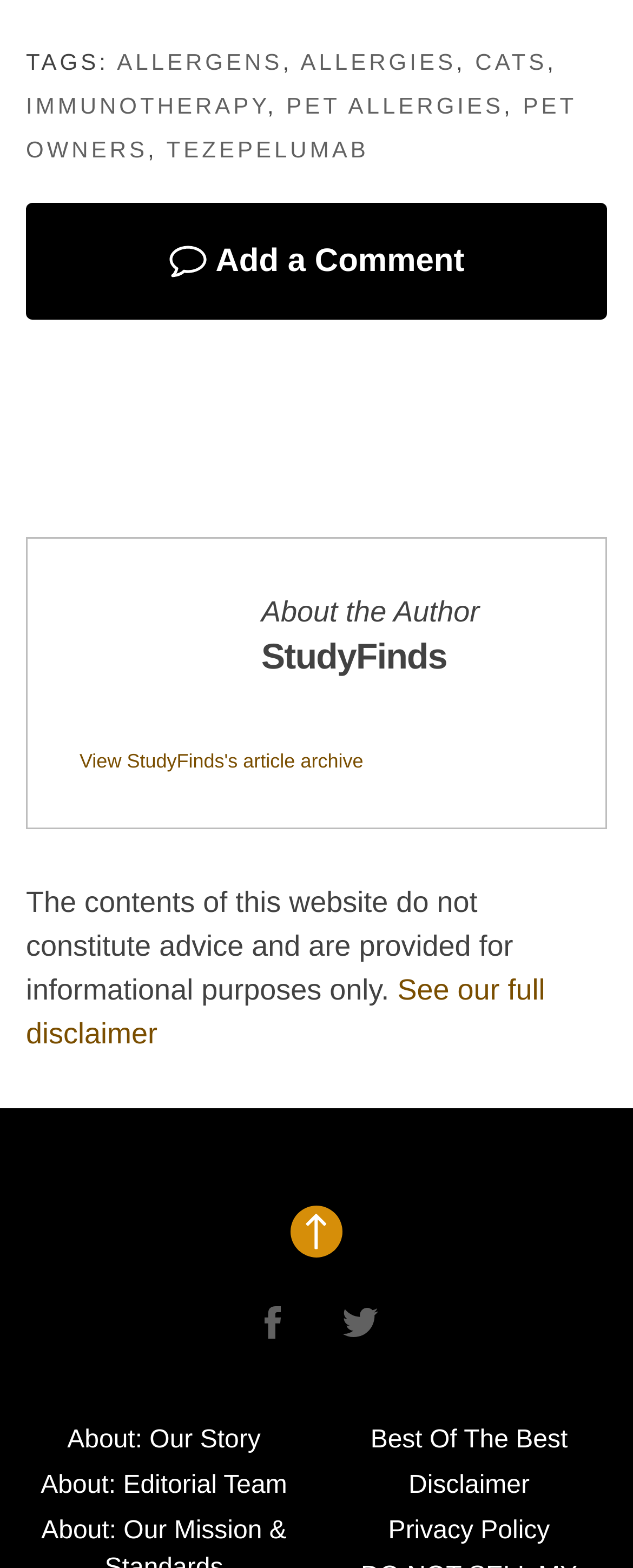Please identify the bounding box coordinates of the clickable element to fulfill the following instruction: "Read about the author". The coordinates should be four float numbers between 0 and 1, i.e., [left, top, right, bottom].

[0.413, 0.38, 0.758, 0.401]